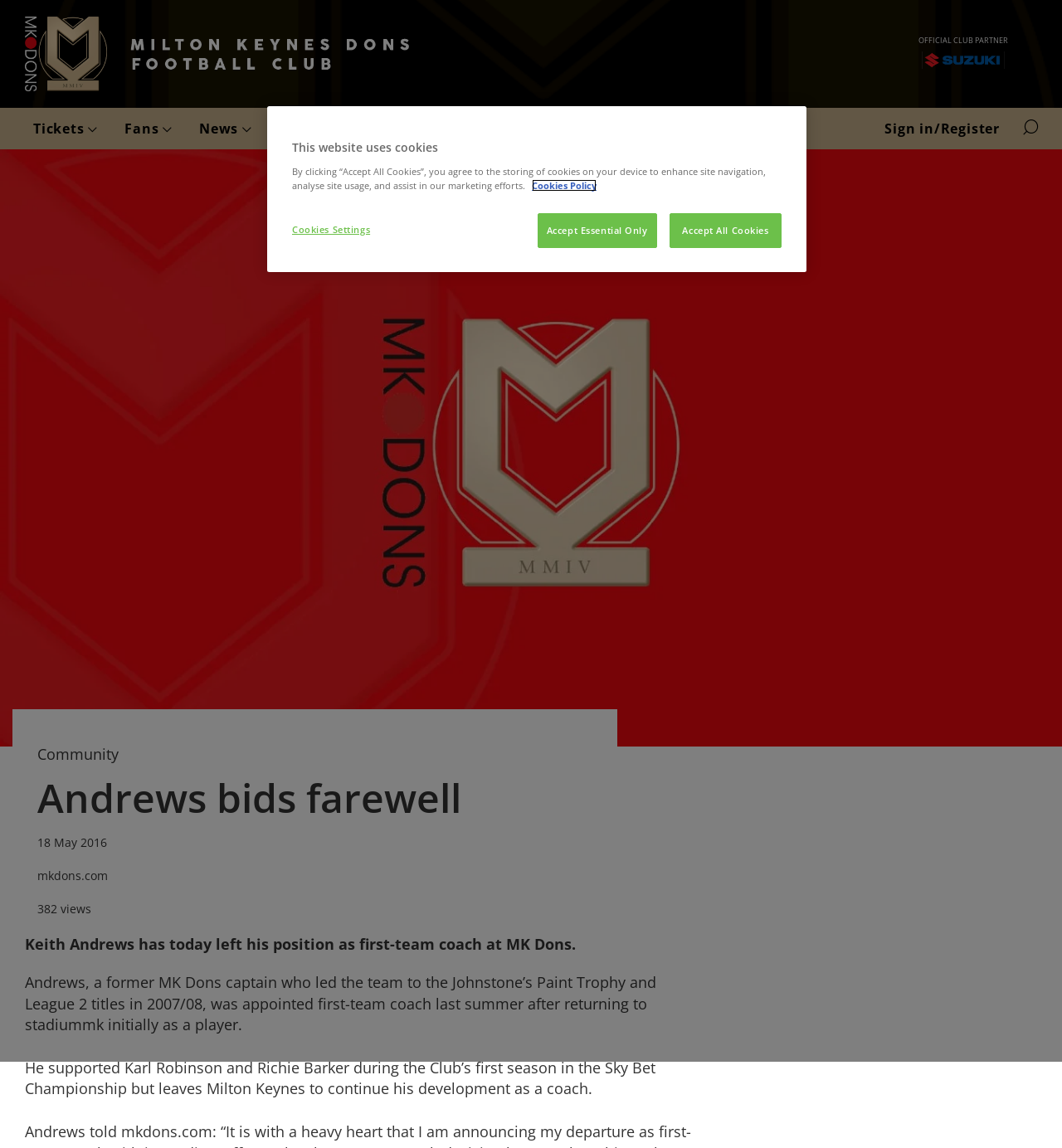Pinpoint the bounding box coordinates of the clickable area necessary to execute the following instruction: "Search the site". The coordinates should be given as four float numbers between 0 and 1, namely [left, top, right, bottom].

[0.958, 0.101, 0.981, 0.122]